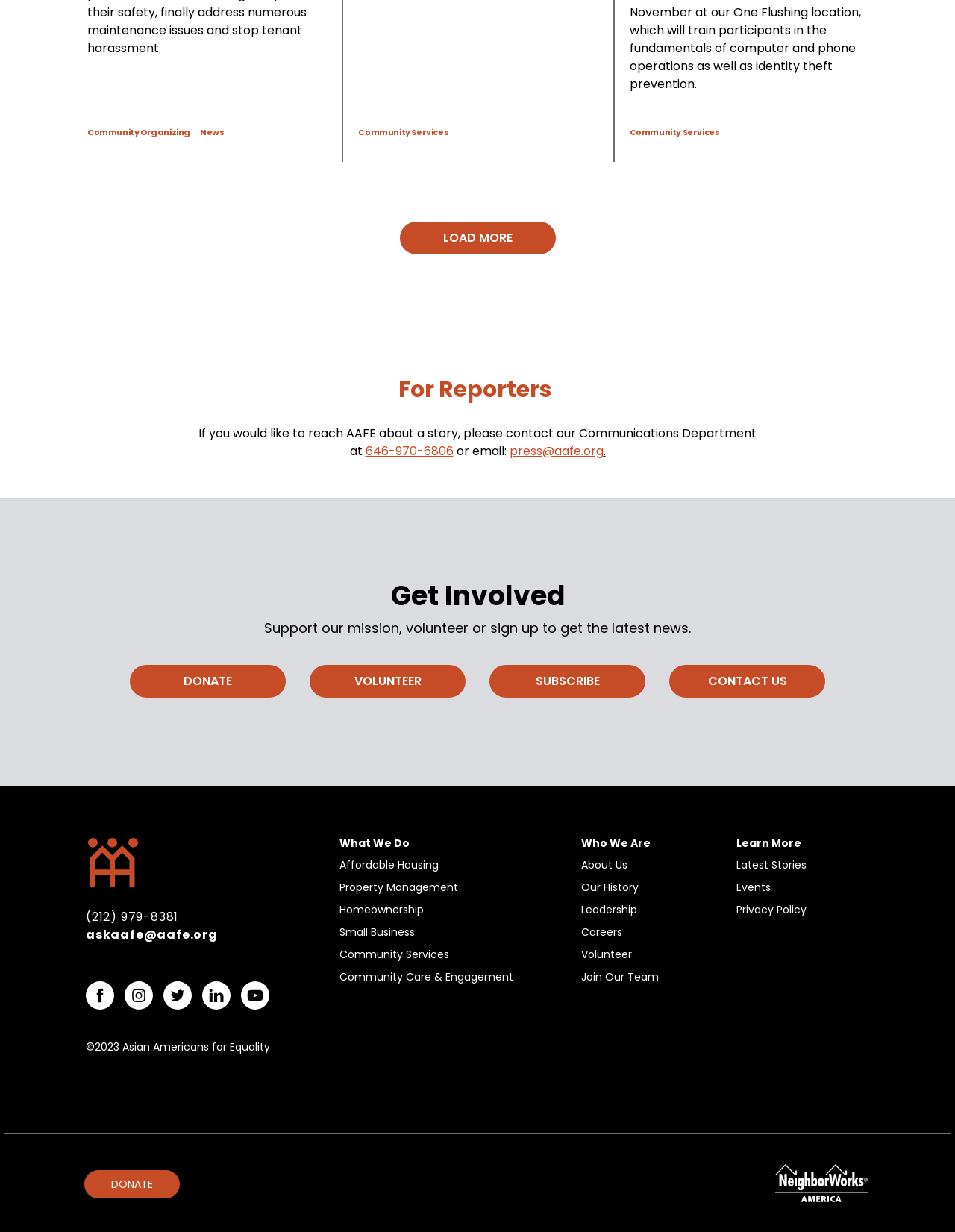Specify the bounding box coordinates of the element's area that should be clicked to execute the given instruction: "Contact AAFE via phone". The coordinates should be four float numbers between 0 and 1, i.e., [left, top, right, bottom].

[0.382, 0.359, 0.475, 0.373]